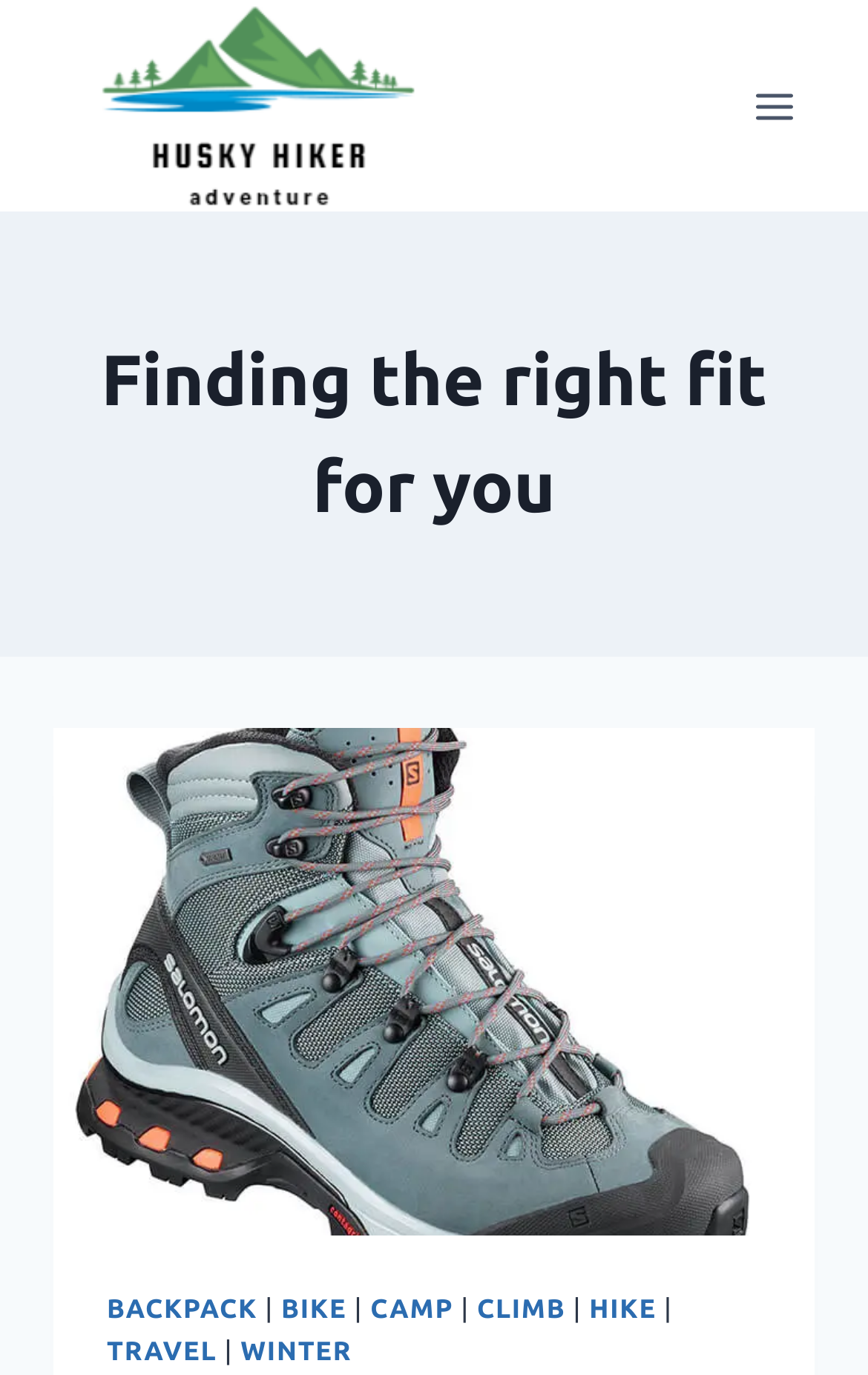What is the title of the first article?
Using the image, answer in one word or phrase.

Salomon Quest 4 GTX Hiking Boot Review